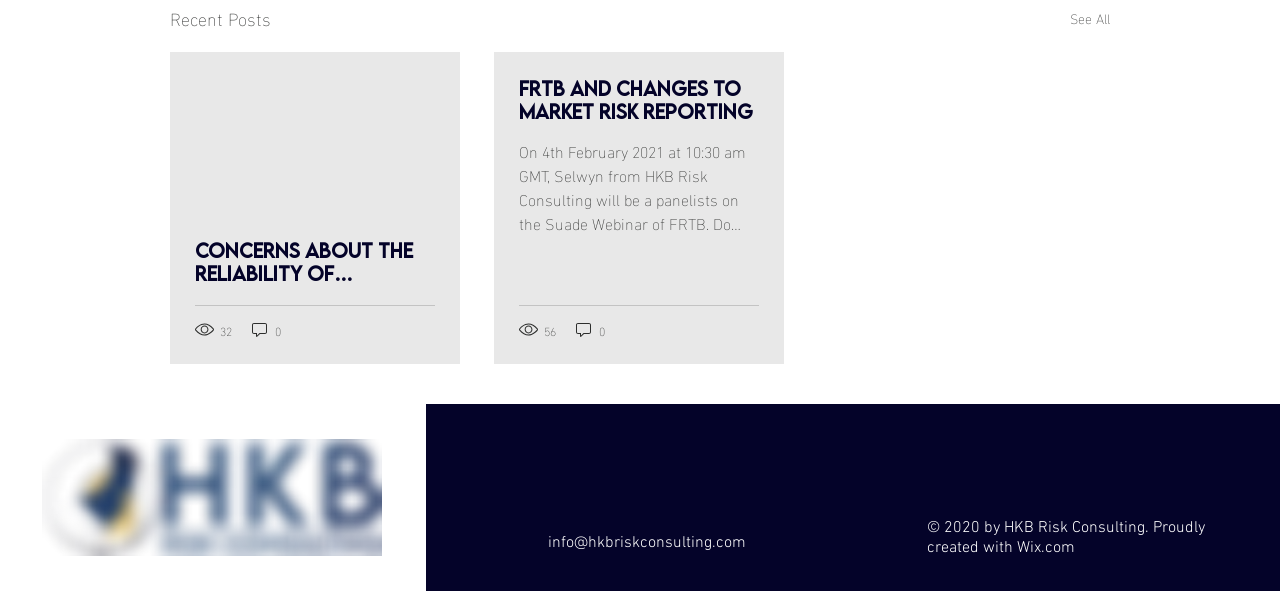What is the name of the company that created the website?
Based on the image, provide a one-word or brief-phrase response.

HKB Risk Consulting